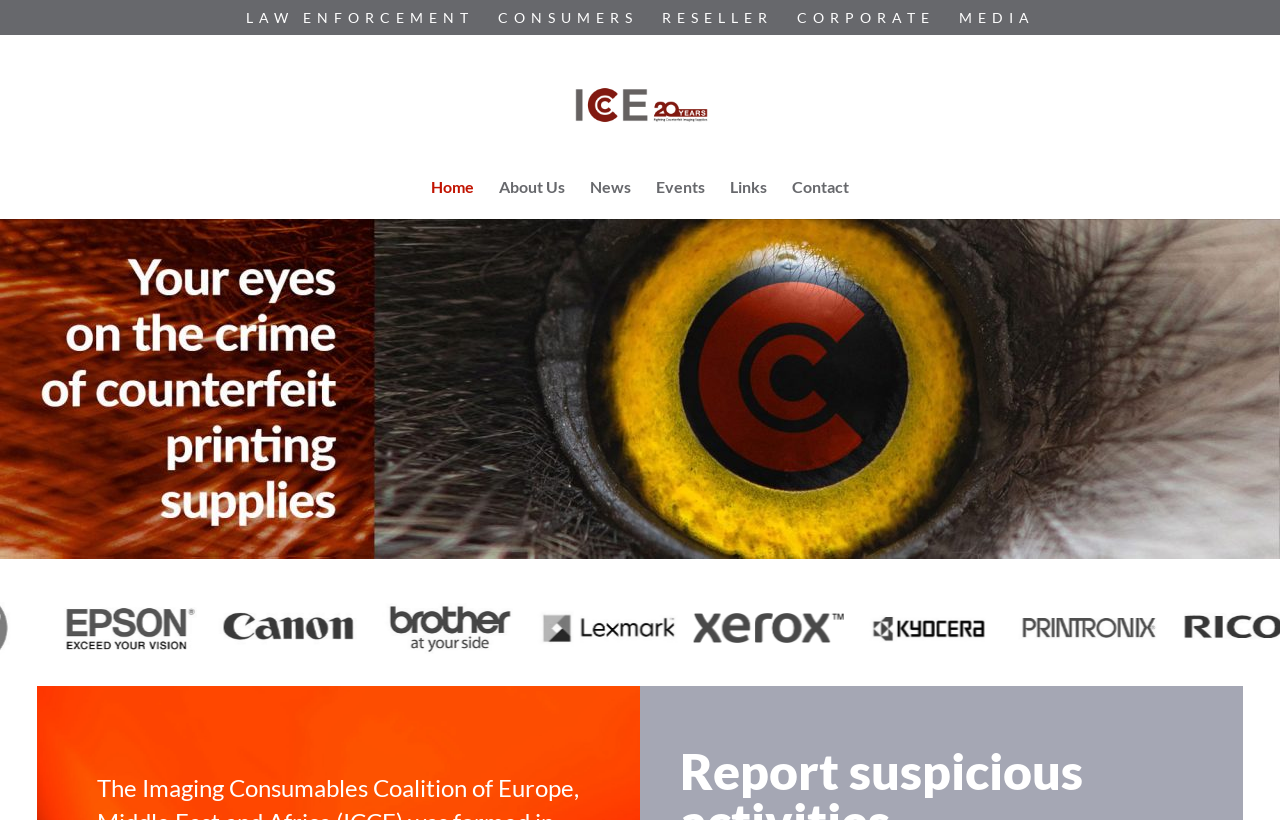Bounding box coordinates are given in the format (top-left x, top-left y, bottom-right x, bottom-right y). All values should be floating point numbers between 0 and 1. Provide the bounding box coordinate for the UI element described as: LAW ENFORCEMENT

[0.192, 0.013, 0.37, 0.043]